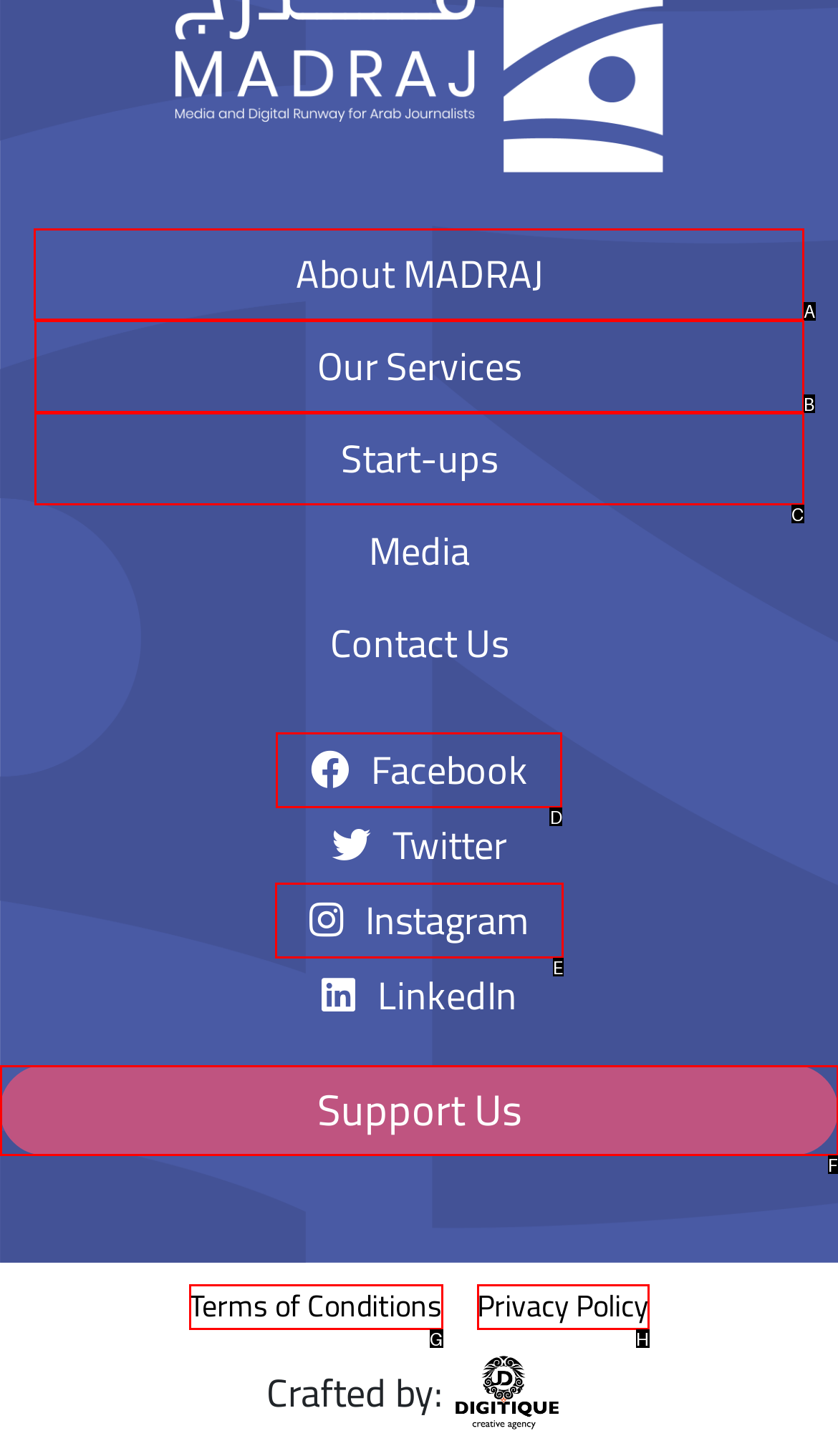What is the letter of the UI element you should click to Go to About MADRAJ page? Provide the letter directly.

A